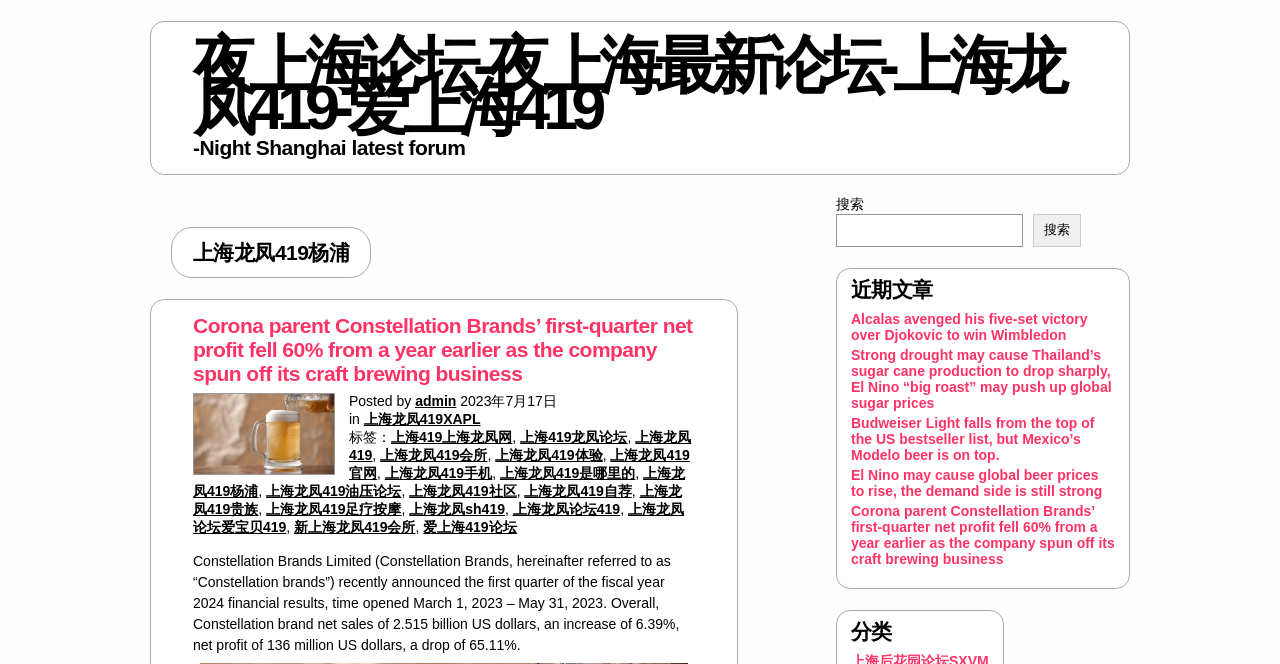Please locate the bounding box coordinates of the region I need to click to follow this instruction: "Search for something".

[0.653, 0.295, 0.845, 0.372]